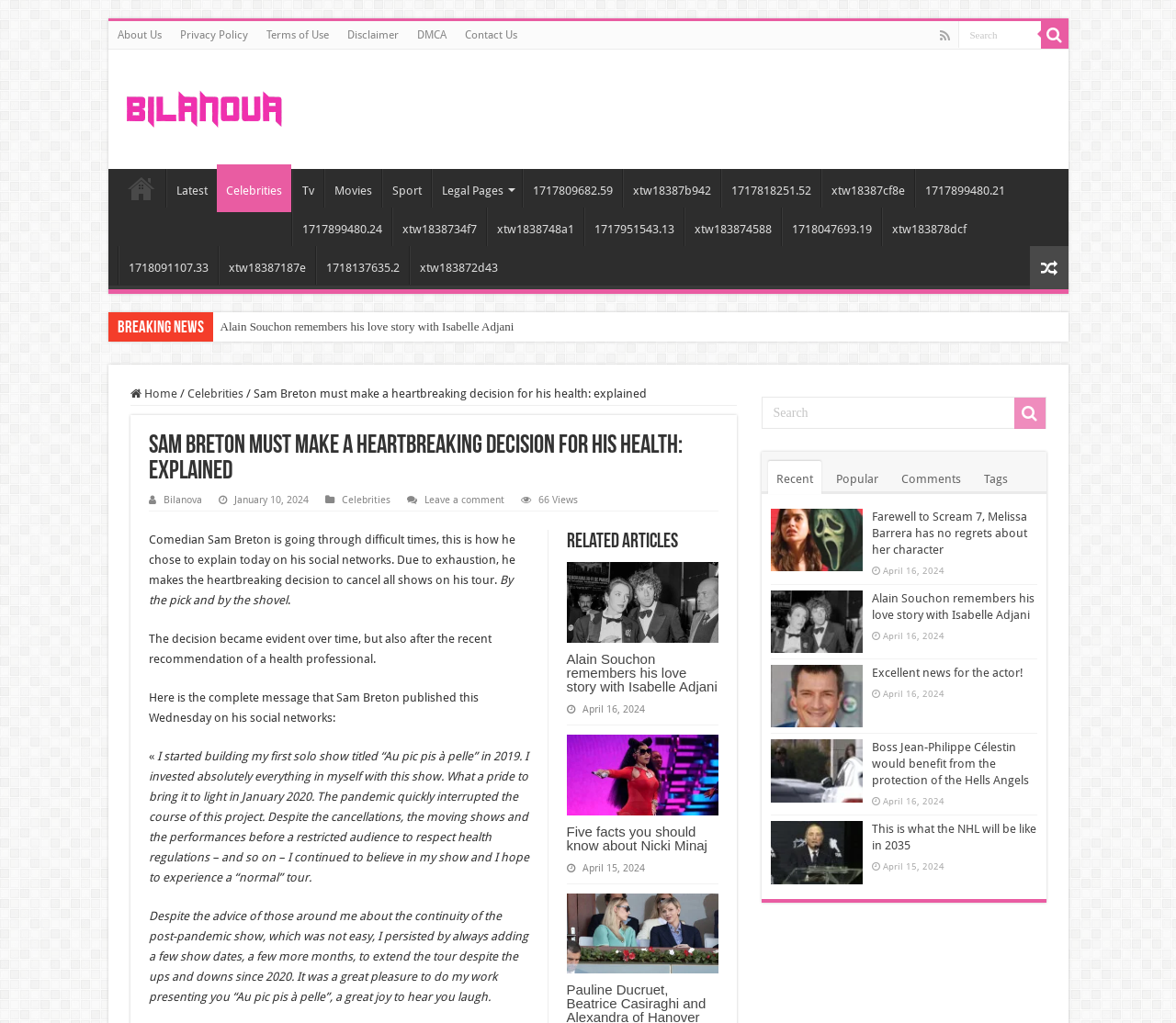Specify the bounding box coordinates of the area that needs to be clicked to achieve the following instruction: "Search for something".

[0.814, 0.021, 0.885, 0.047]